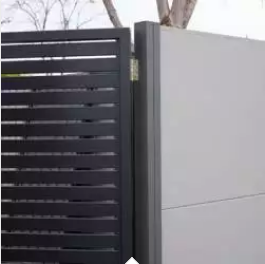Please respond to the question with a concise word or phrase:
What is added to the contemporary setting?

A tree